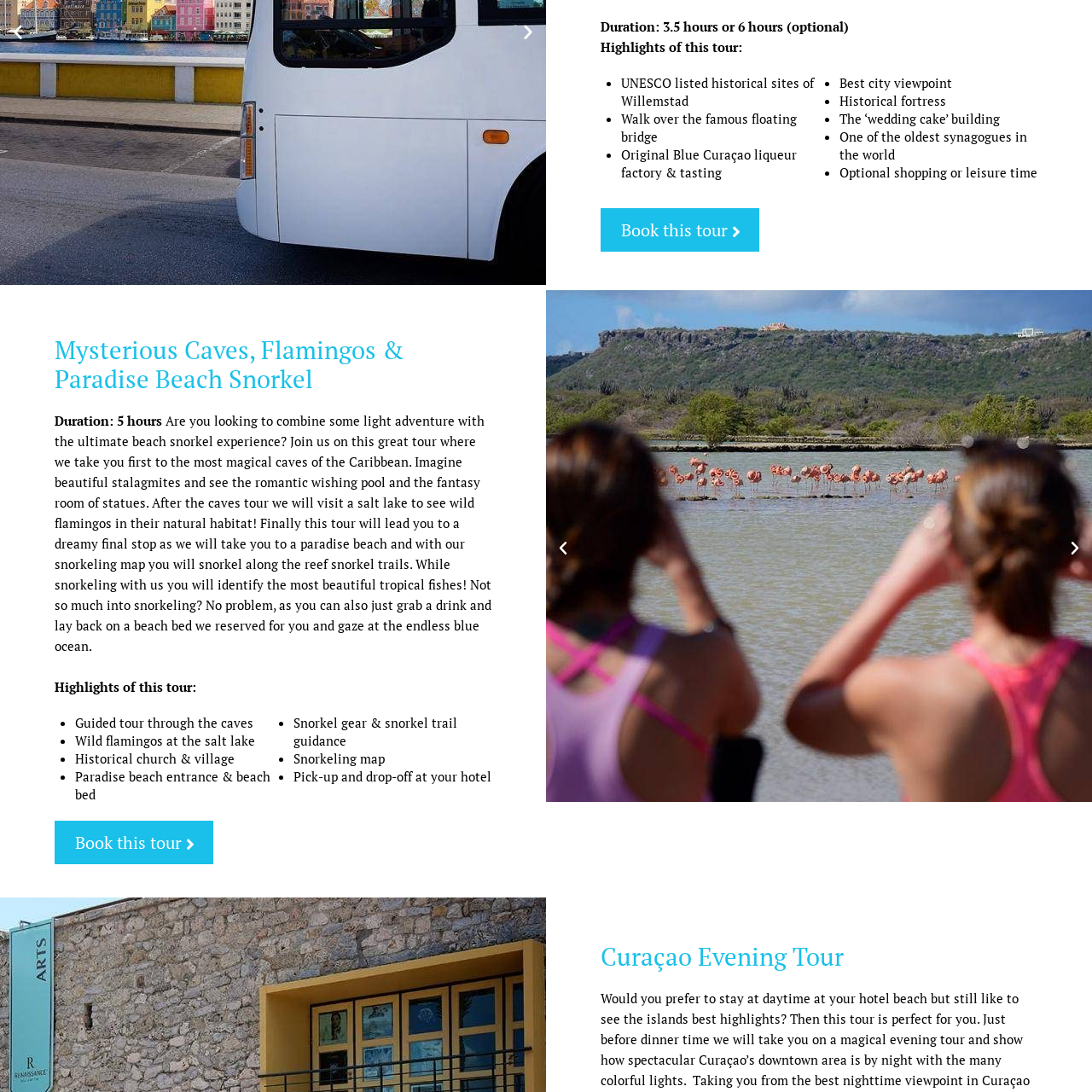Generate an elaborate caption for the image highlighted within the red boundary.

This image showcases a vibrant and engaging representation associated with a picturesque tour experience in Curaçao. The caption highlights the rich offerings of the tour, which includes visits to celebrated UNESCO-listed historical sites in Willemstad, a scenic walk over the iconic floating bridge, and an exploration of the original Blue Curaçao liqueur factory with a tasting opportunity. 

The tour also features various notable landmarks such as the best city viewpoint, a historical fortress, and the unique ‘wedding cake’ building. Additionally, guests will have the chance to see one of the oldest synagogues in the world and enjoy optional shopping or leisure time, making this tour a comprehensive adventure through culture and history. The overall duration of the tour spans 3.5 hours, with an option to extend it to 6 hours for those eager to soak in more of the stunning experiences.